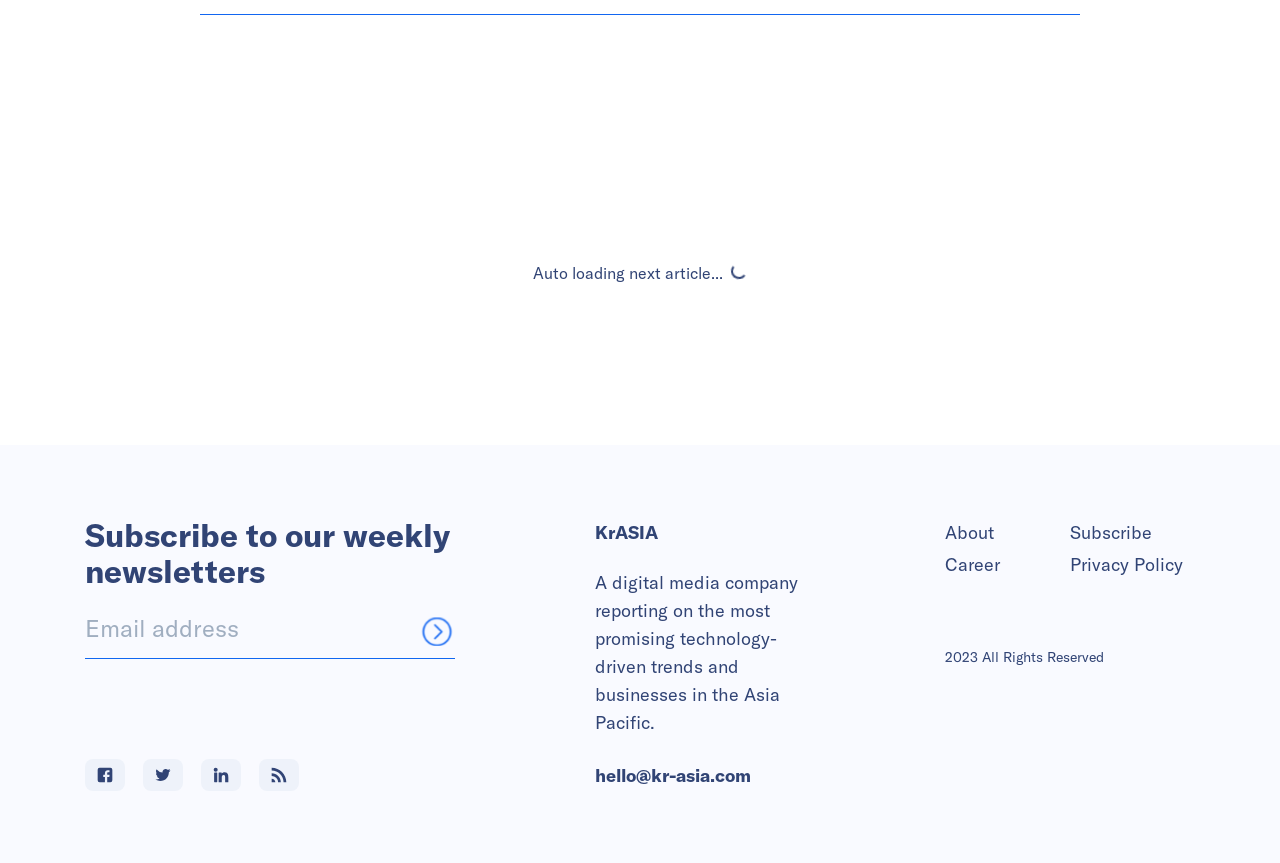What is the name of the digital media company?
Based on the content of the image, thoroughly explain and answer the question.

I found the answer by looking at the StaticText element with the text 'KrASIA' which is located at [0.465, 0.603, 0.514, 0.63]. This text is likely to be the name of the digital media company mentioned in the webpage.